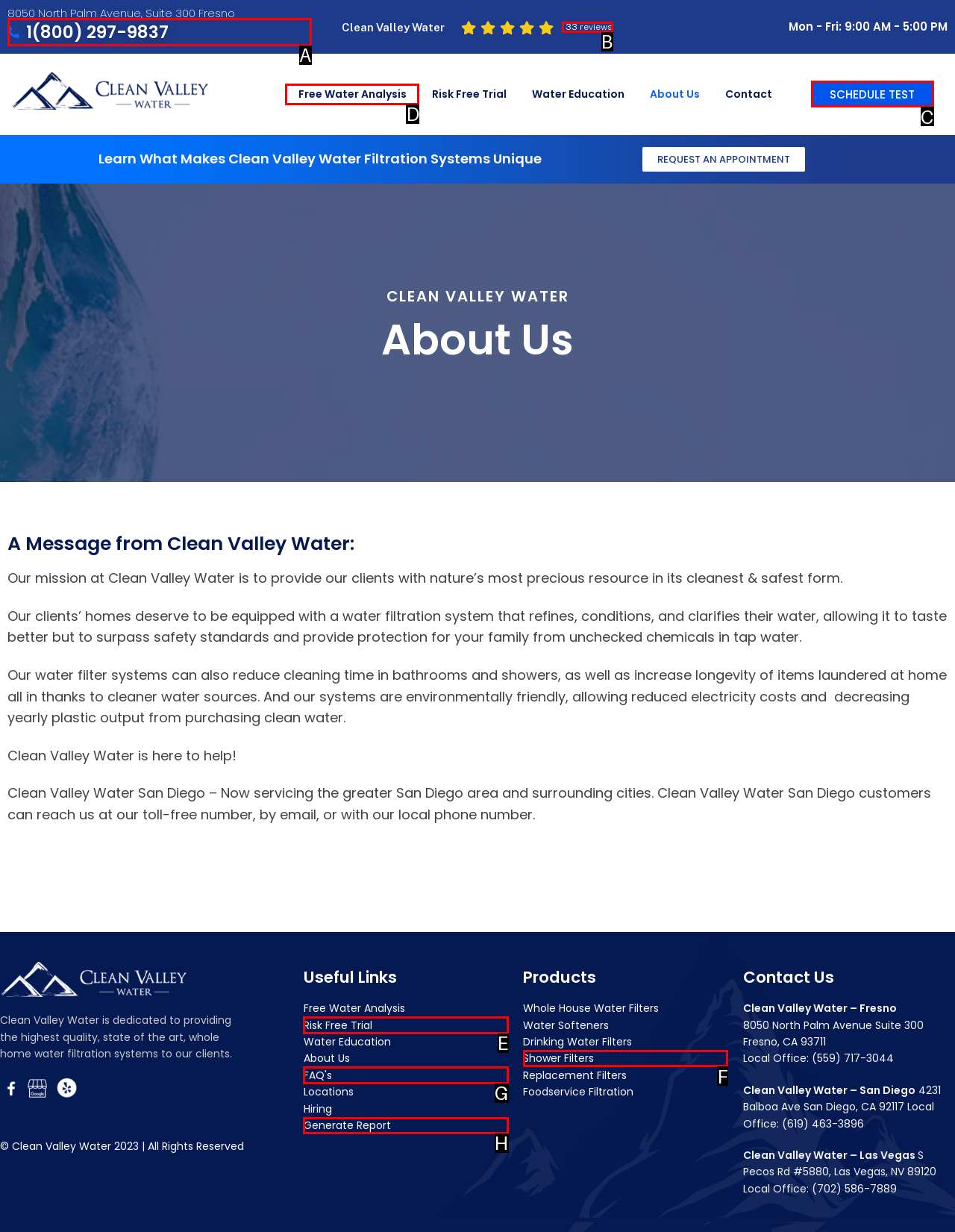Determine which HTML element to click to execute the following task: Call the toll-free number Answer with the letter of the selected option.

A